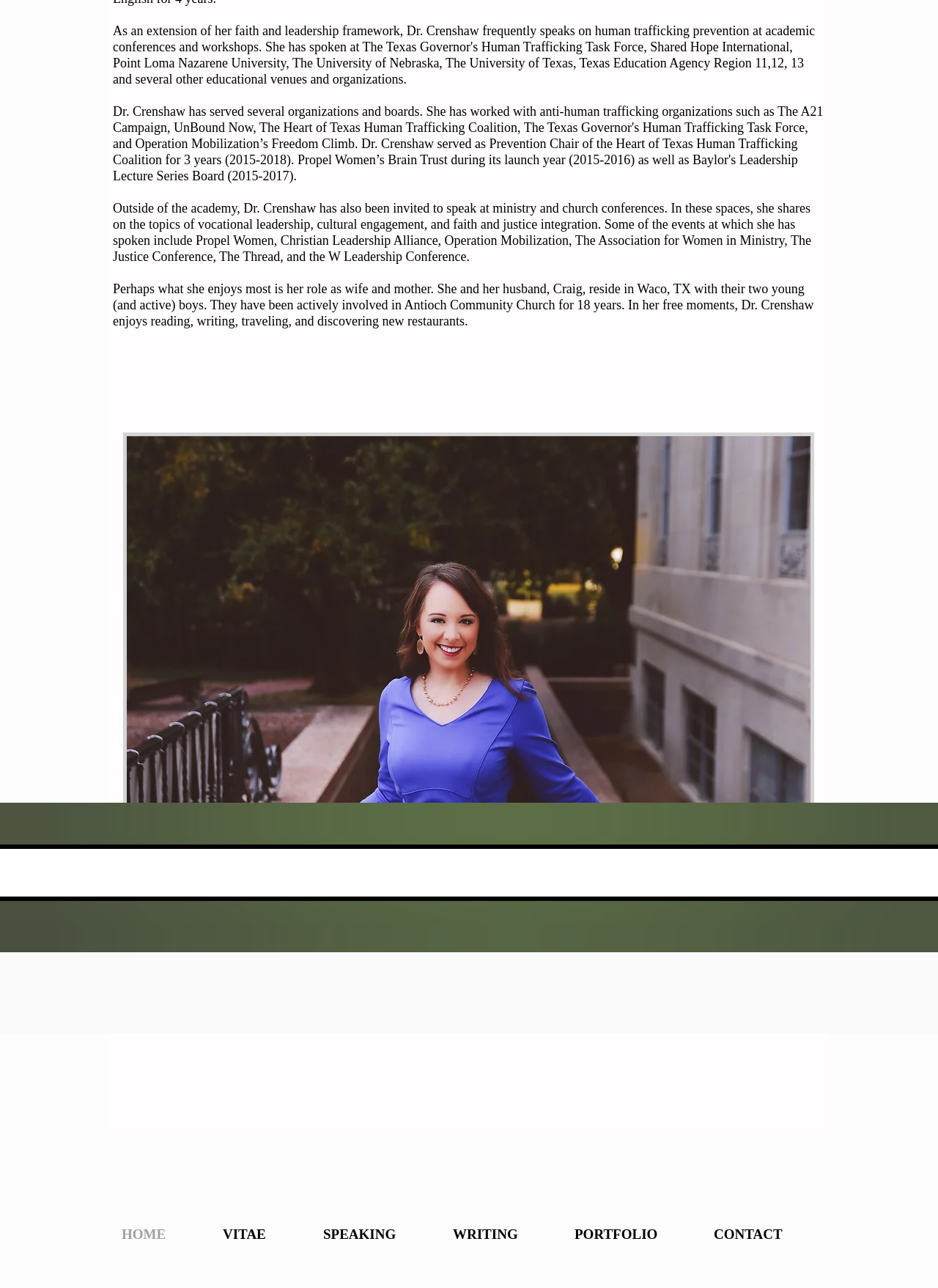Locate and provide the bounding box coordinates for the HTML element that matches this description: "aria-label="Instagram - Black Circle"".

[0.538, 0.666, 0.569, 0.689]